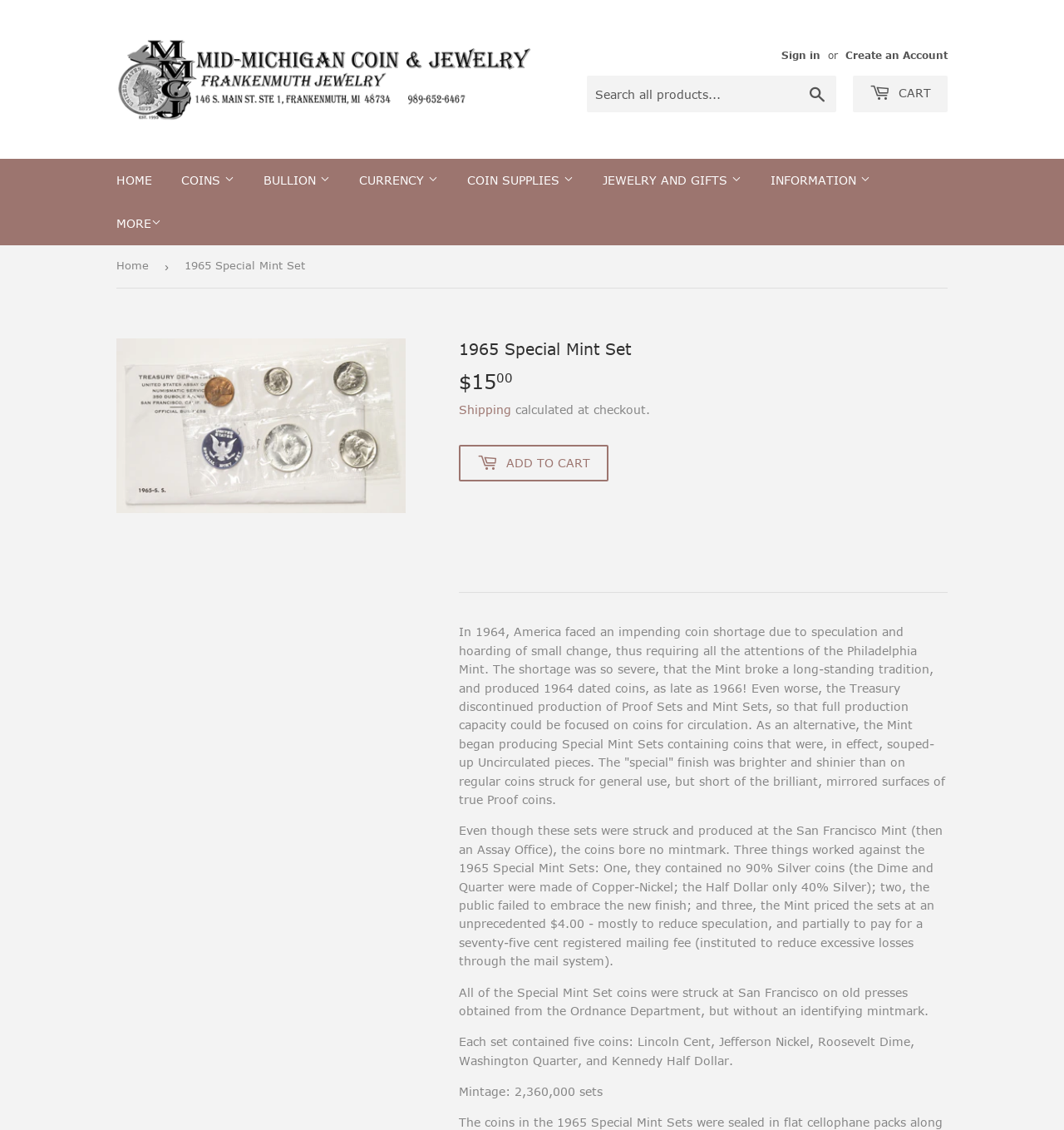What is the name of the website?
Answer with a single word or short phrase according to what you see in the image.

Mid-Michigan Coin and Jewelry